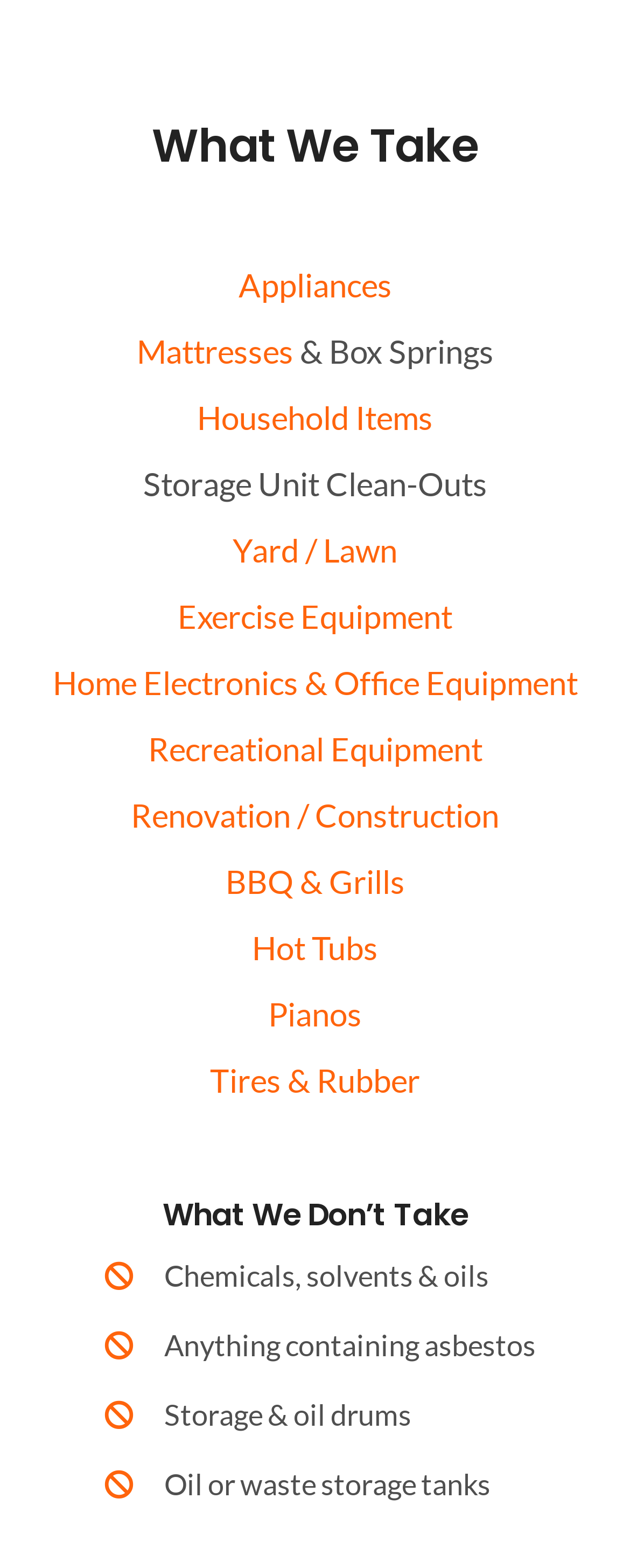Locate the bounding box coordinates of the area where you should click to accomplish the instruction: "Click on Appliances".

[0.378, 0.169, 0.622, 0.194]